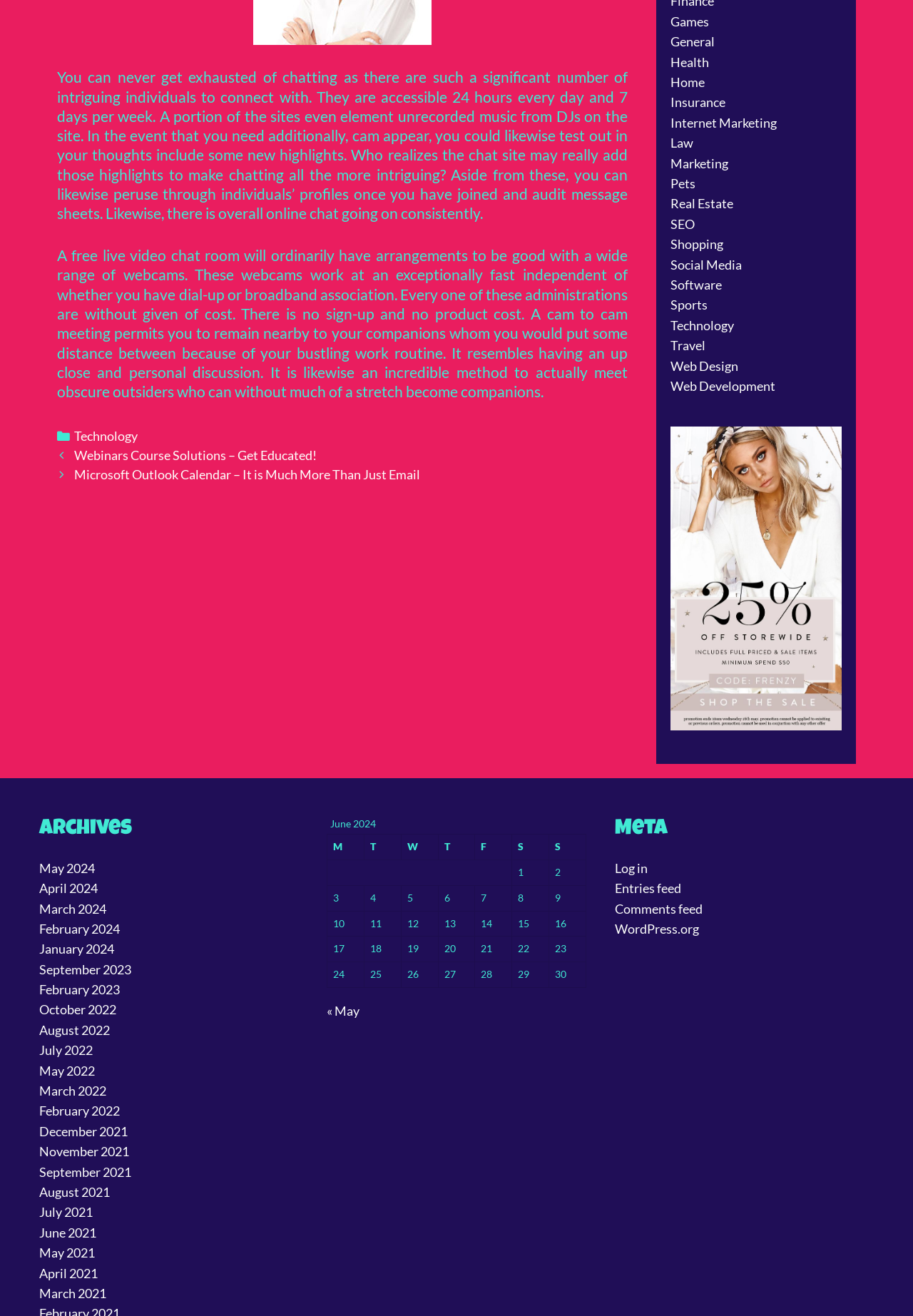Provide a brief response to the question below using one word or phrase:
What is the category of the link 'Technology'?

Technology